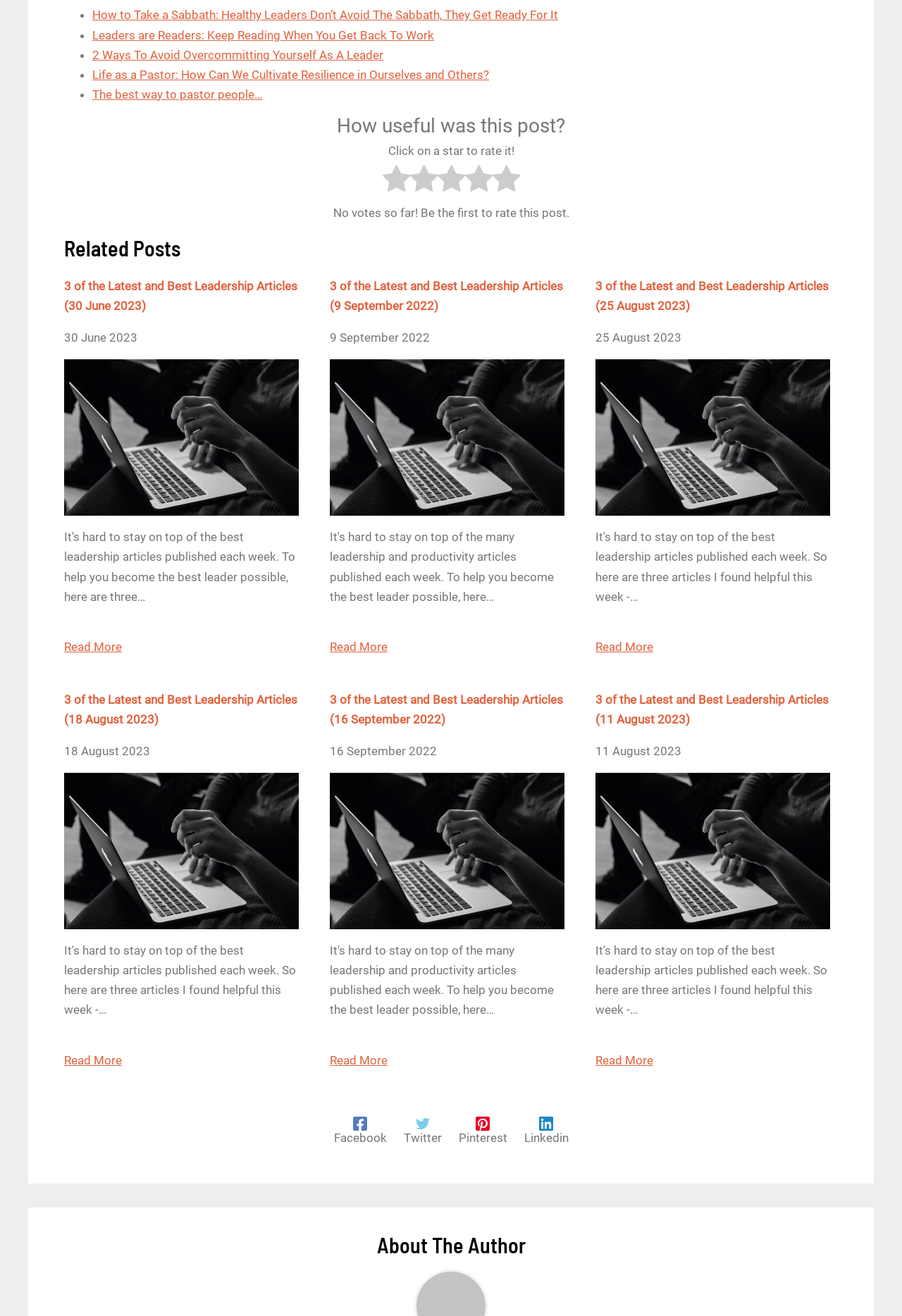Determine the bounding box coordinates for the region that must be clicked to execute the following instruction: "Learn more about the author".

[0.058, 0.936, 0.942, 0.956]